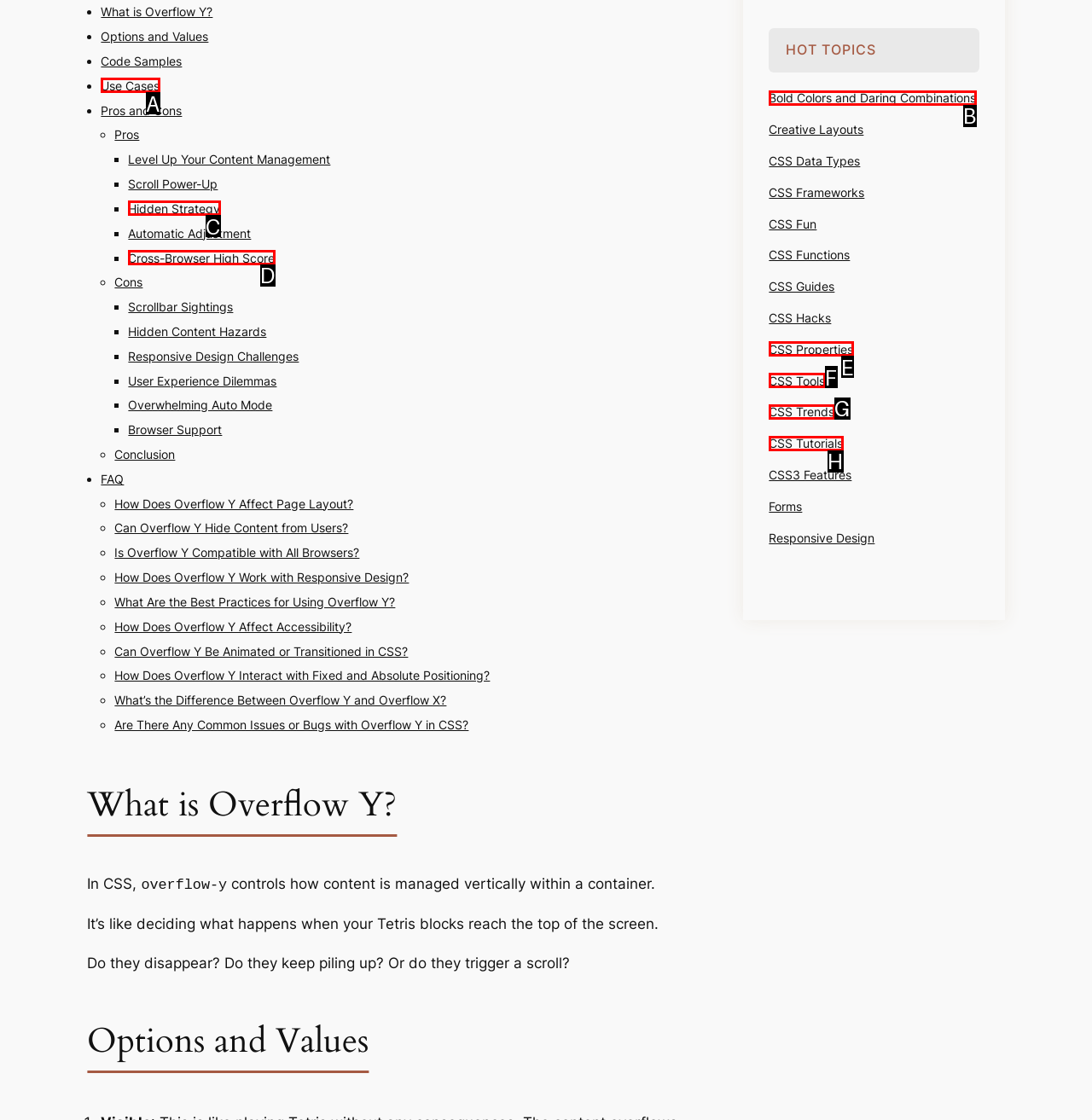Tell me which one HTML element best matches the description: Florist Answer with the option's letter from the given choices directly.

None